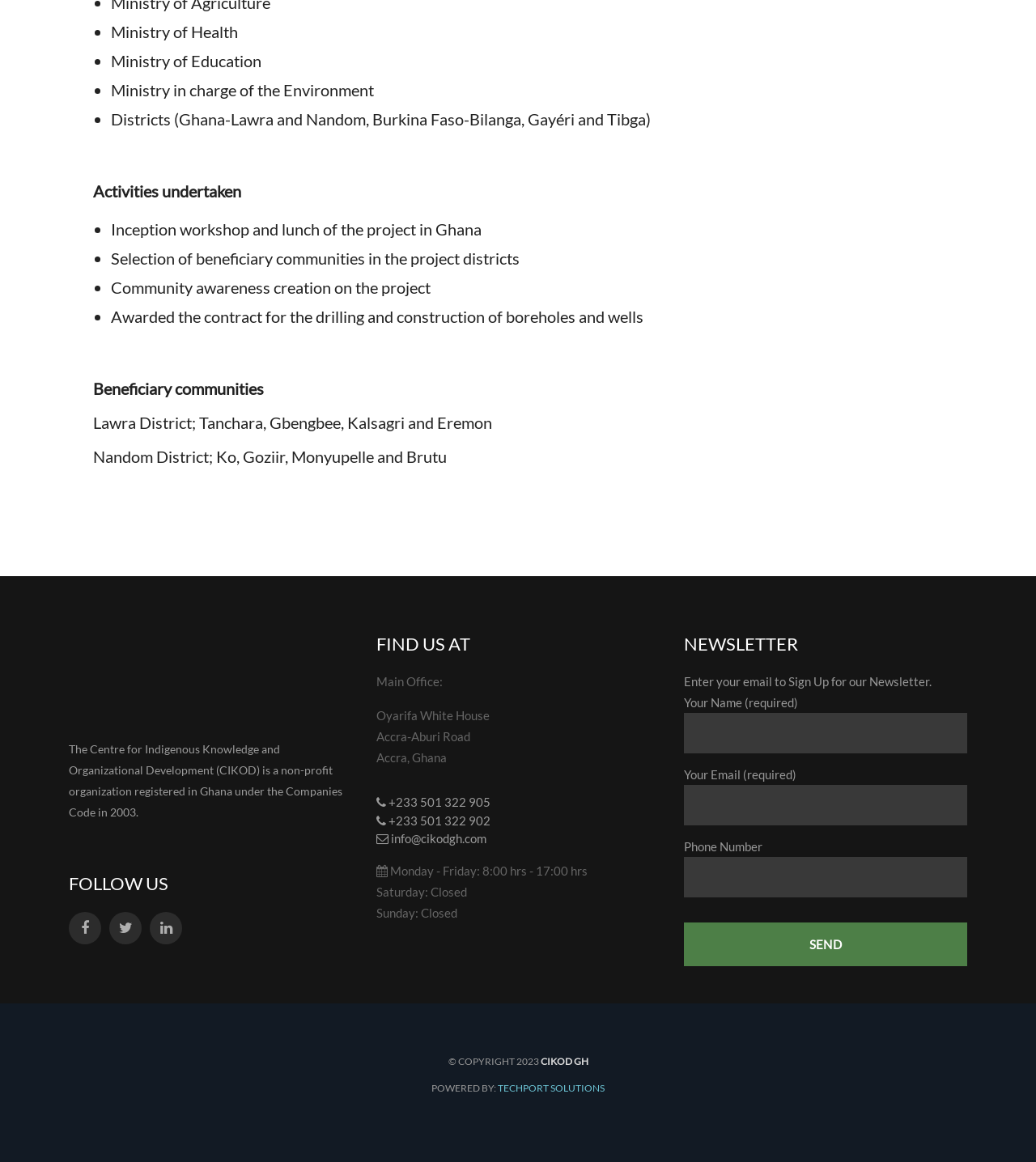Find the bounding box coordinates for the UI element that matches this description: "Secretary of State's open letter".

None